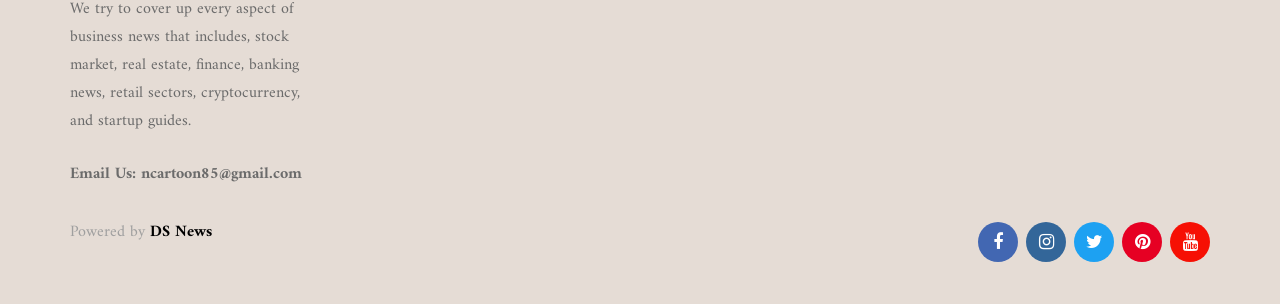Please identify the bounding box coordinates of the element that needs to be clicked to perform the following instruction: "Click on HEALTH".

[0.277, 0.13, 0.335, 0.2]